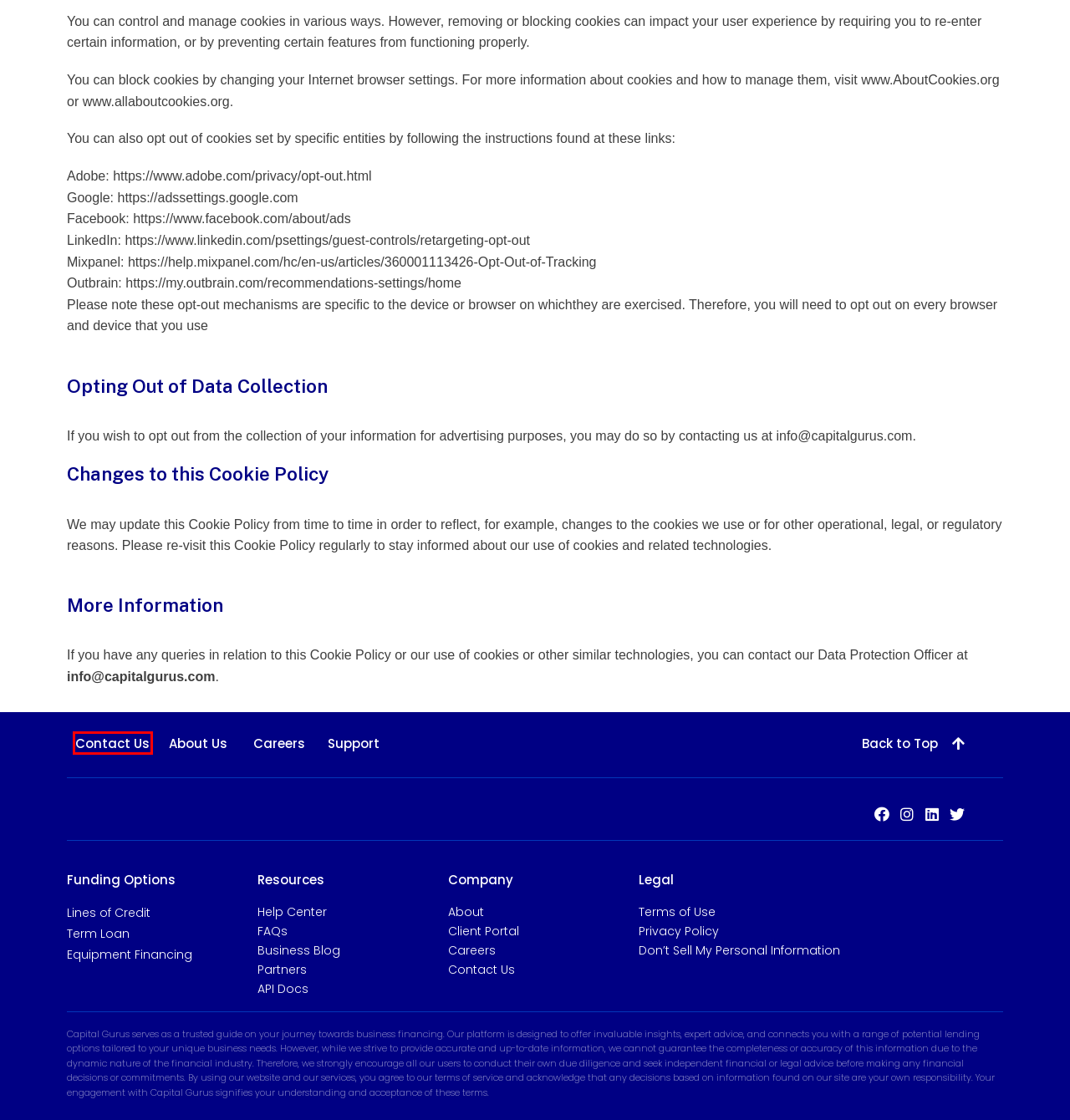You have a screenshot showing a webpage with a red bounding box highlighting an element. Choose the webpage description that best fits the new webpage after clicking the highlighted element. The descriptions are:
A. Titan Web
B. Contacts - Capital Gurus®
C. Privacy Policy - Capital Gurus®
D. Work With Us - Capital Gurus®
E. Terms of Use - Capital Gurus®
F. About us - Capital Gurus®
G. Line of Credit - Capital Gurus®
H. FAQ - Capital Gurus®

B